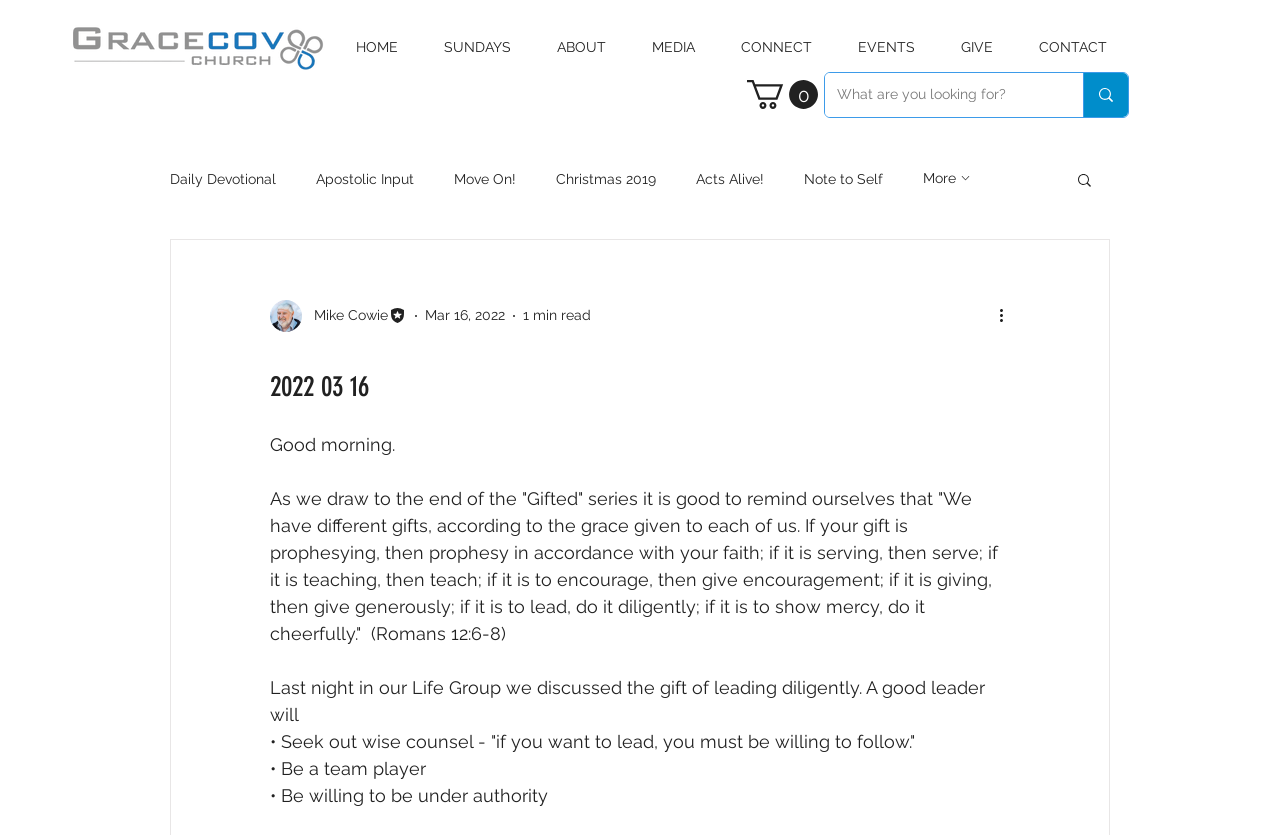Please identify and generate the text content of the webpage's main heading.

2022 03 16